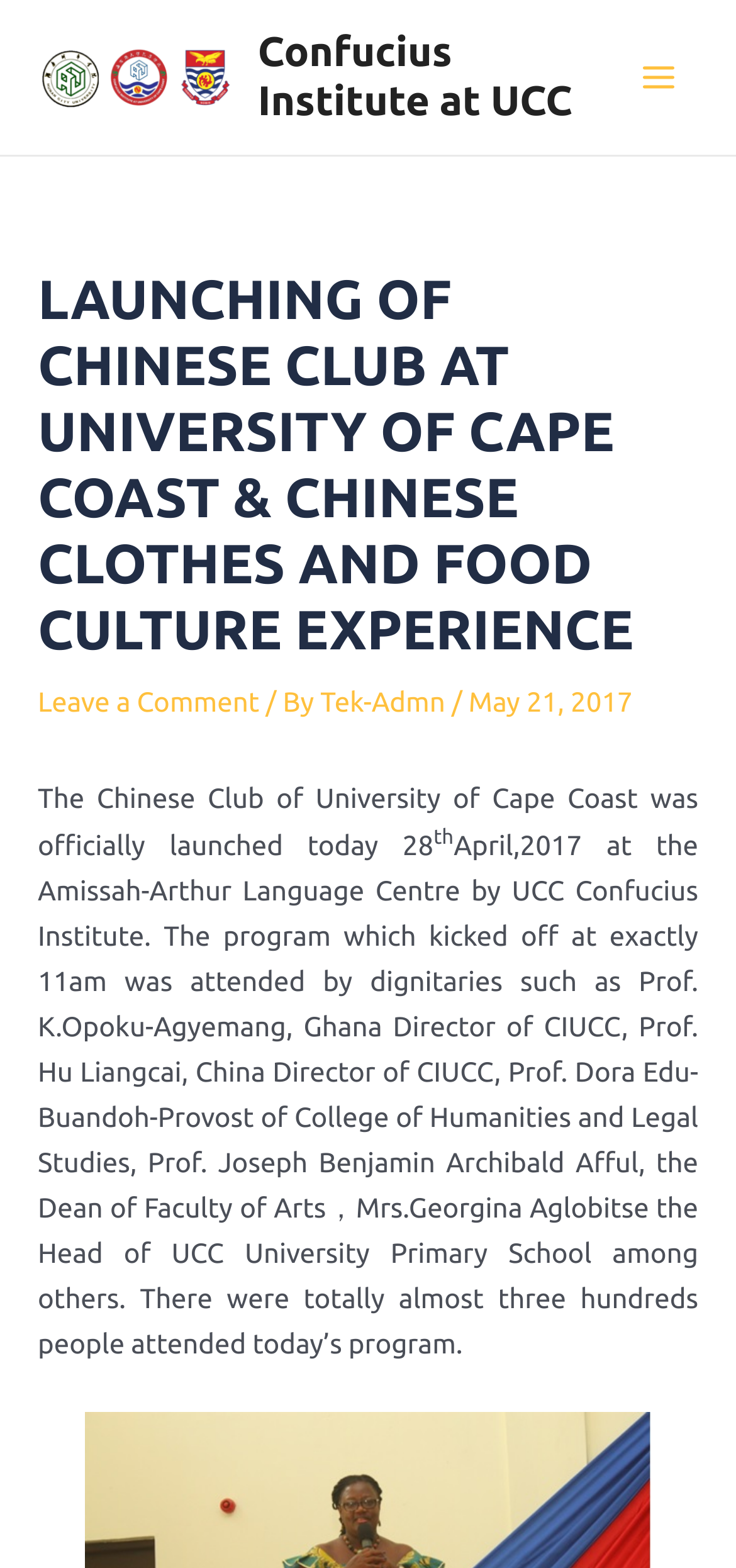What is the date of the article?
Based on the visual, give a brief answer using one word or a short phrase.

May 21, 2017